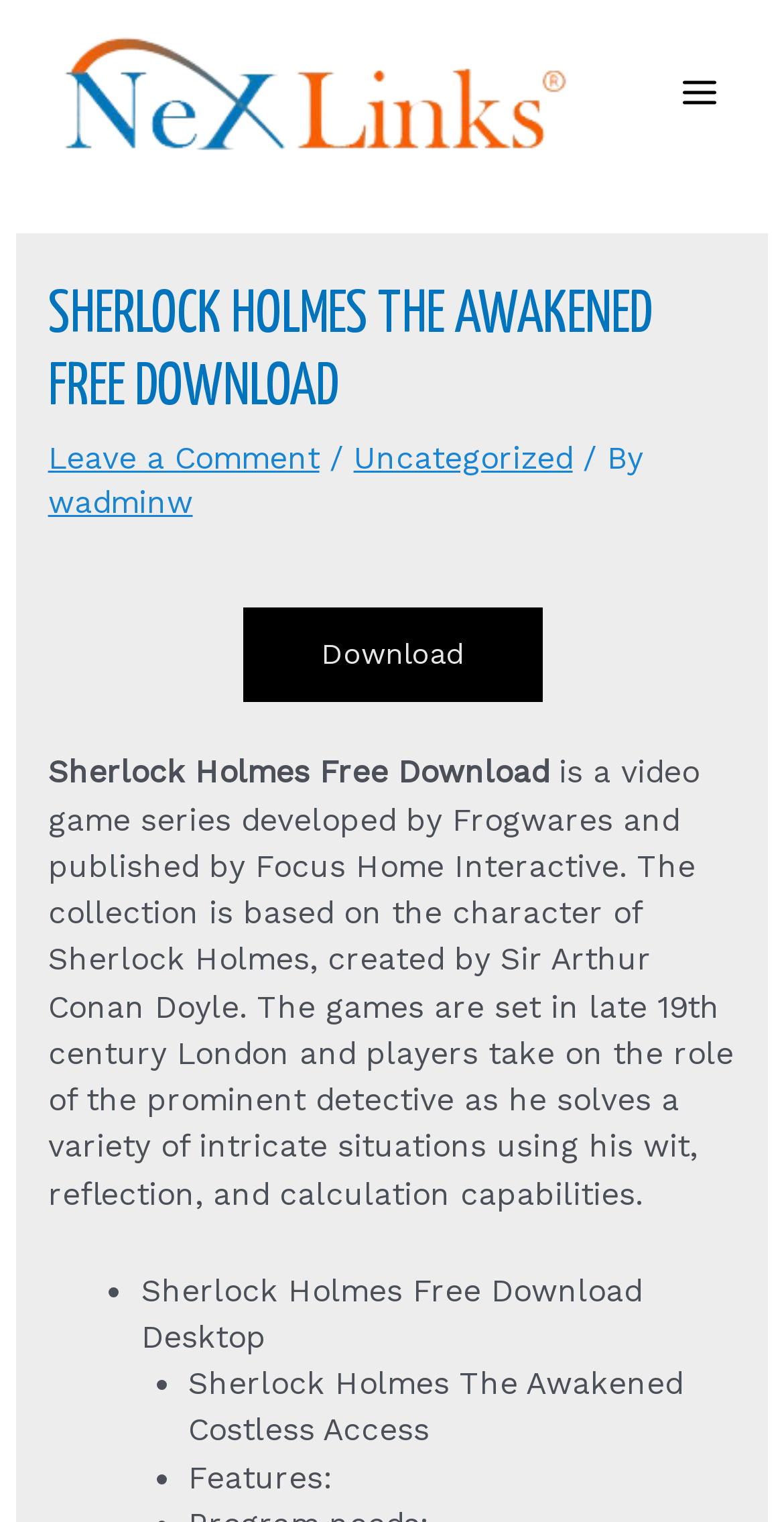Please give a concise answer to this question using a single word or phrase: 
What is the publisher of the game?

Focus Home Interactive